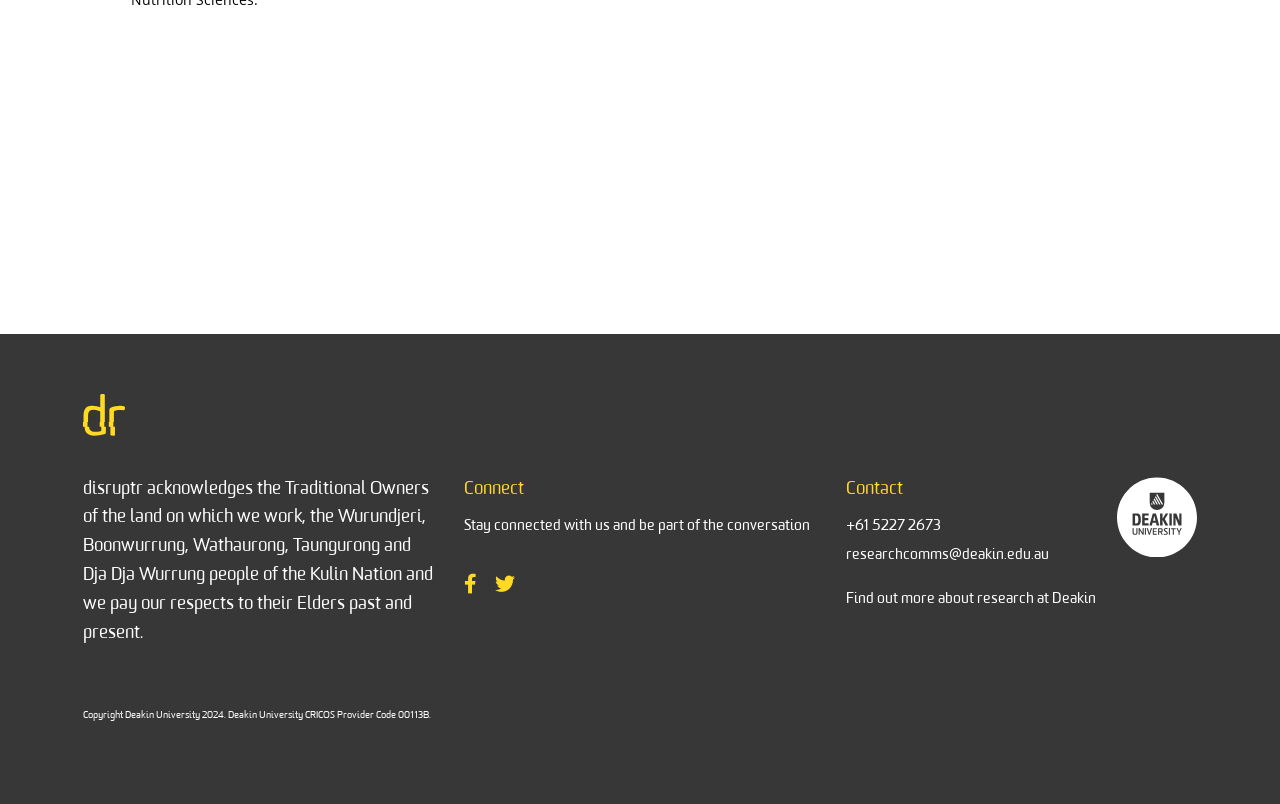Determine the bounding box coordinates (top-left x, top-left y, bottom-right x, bottom-right y) of the UI element described in the following text: researchcomms@deakin.edu.au

[0.661, 0.676, 0.872, 0.706]